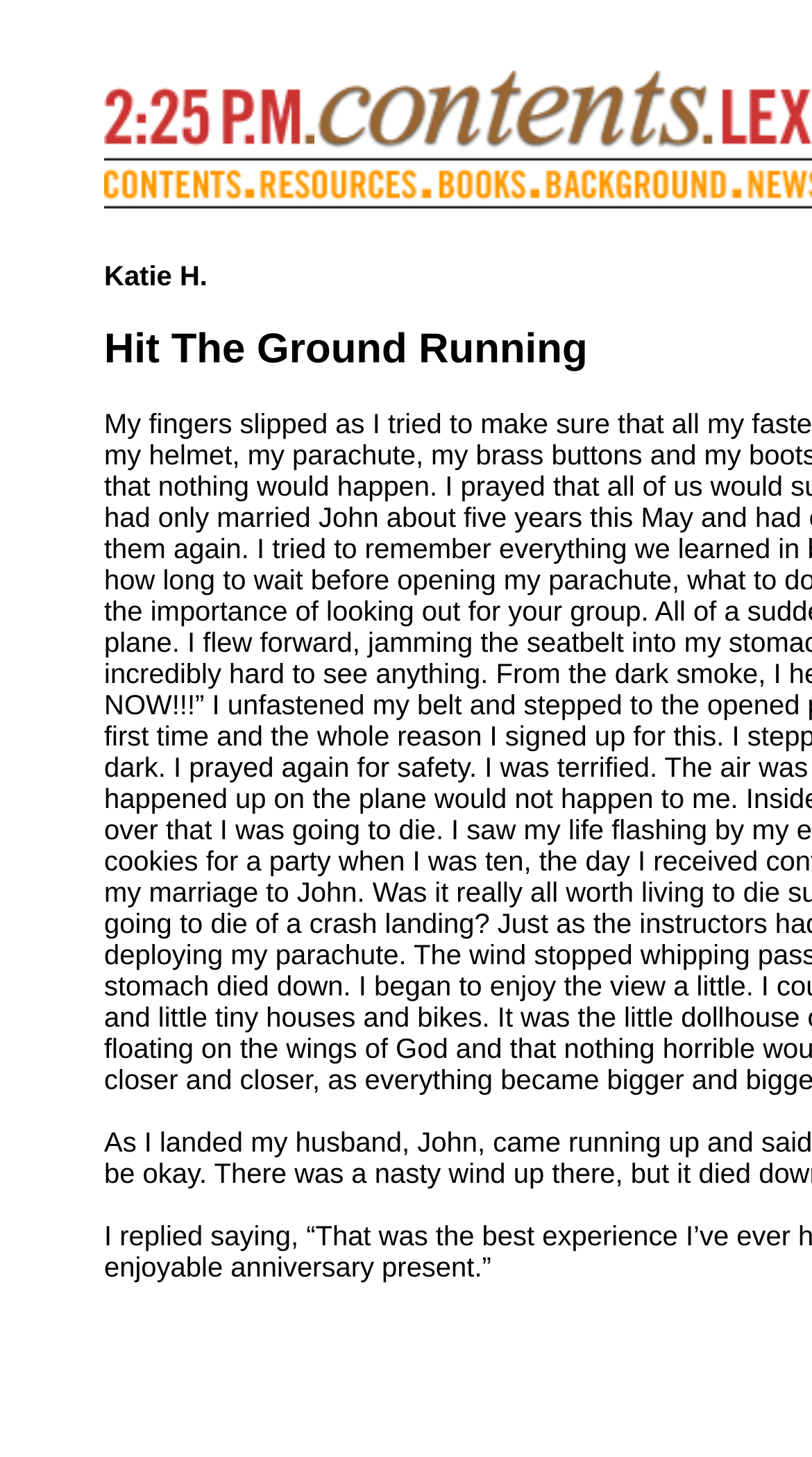What is the position of the link element with the smallest y-coordinate?
Based on the image, provide your answer in one word or phrase.

Top-left